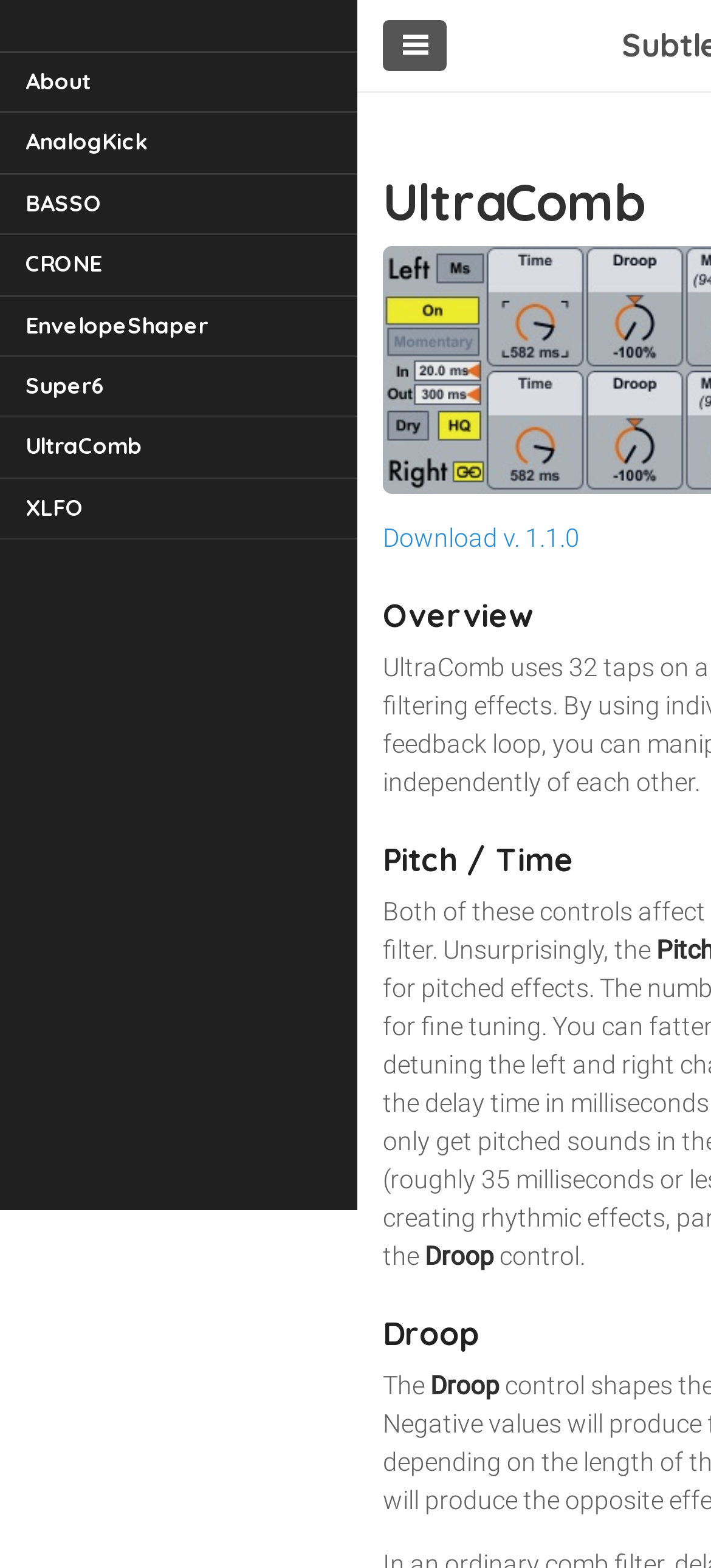Kindly determine the bounding box coordinates of the area that needs to be clicked to fulfill this instruction: "Check the checkbox".

[0.01, 0.003, 0.044, 0.019]